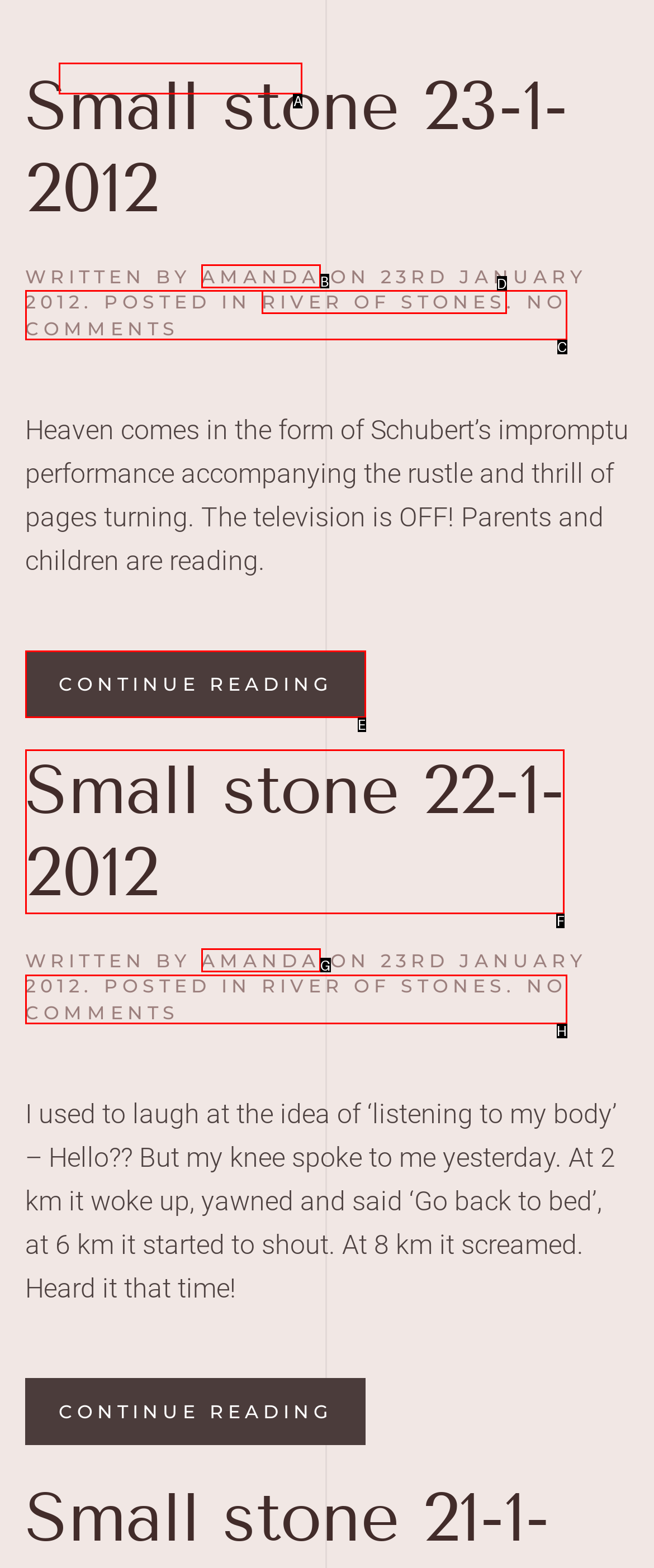Select the letter of the UI element you need to click on to fulfill this task: Skip to main content. Write down the letter only.

A